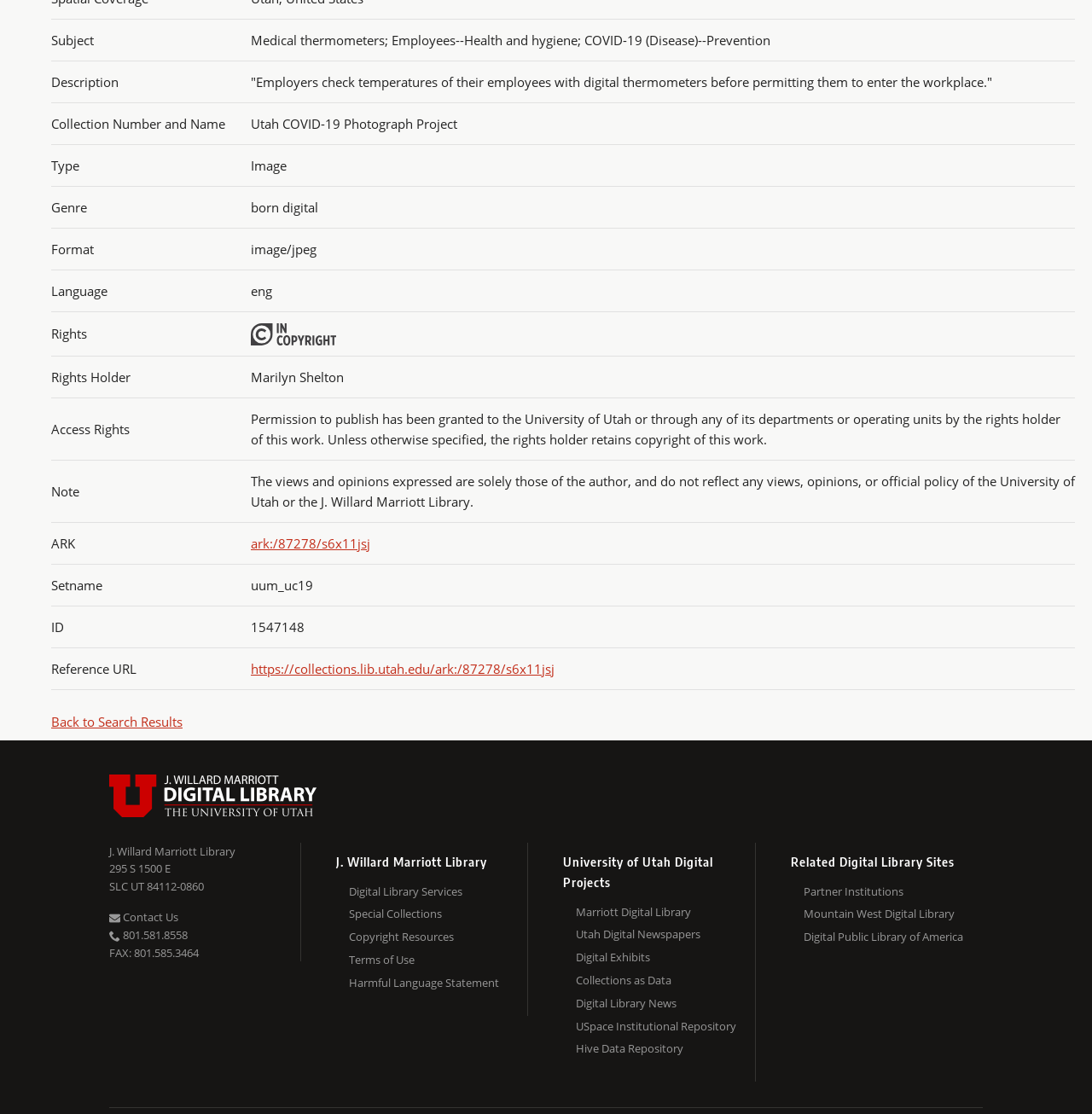What is the ARK identifier of the digital item?
Please interpret the details in the image and answer the question thoroughly.

I identified a gridcell element with the text 'ARK' and its corresponding value is 'ark:/87278/s6x11jsj', which represents the ARK identifier of the digital item.